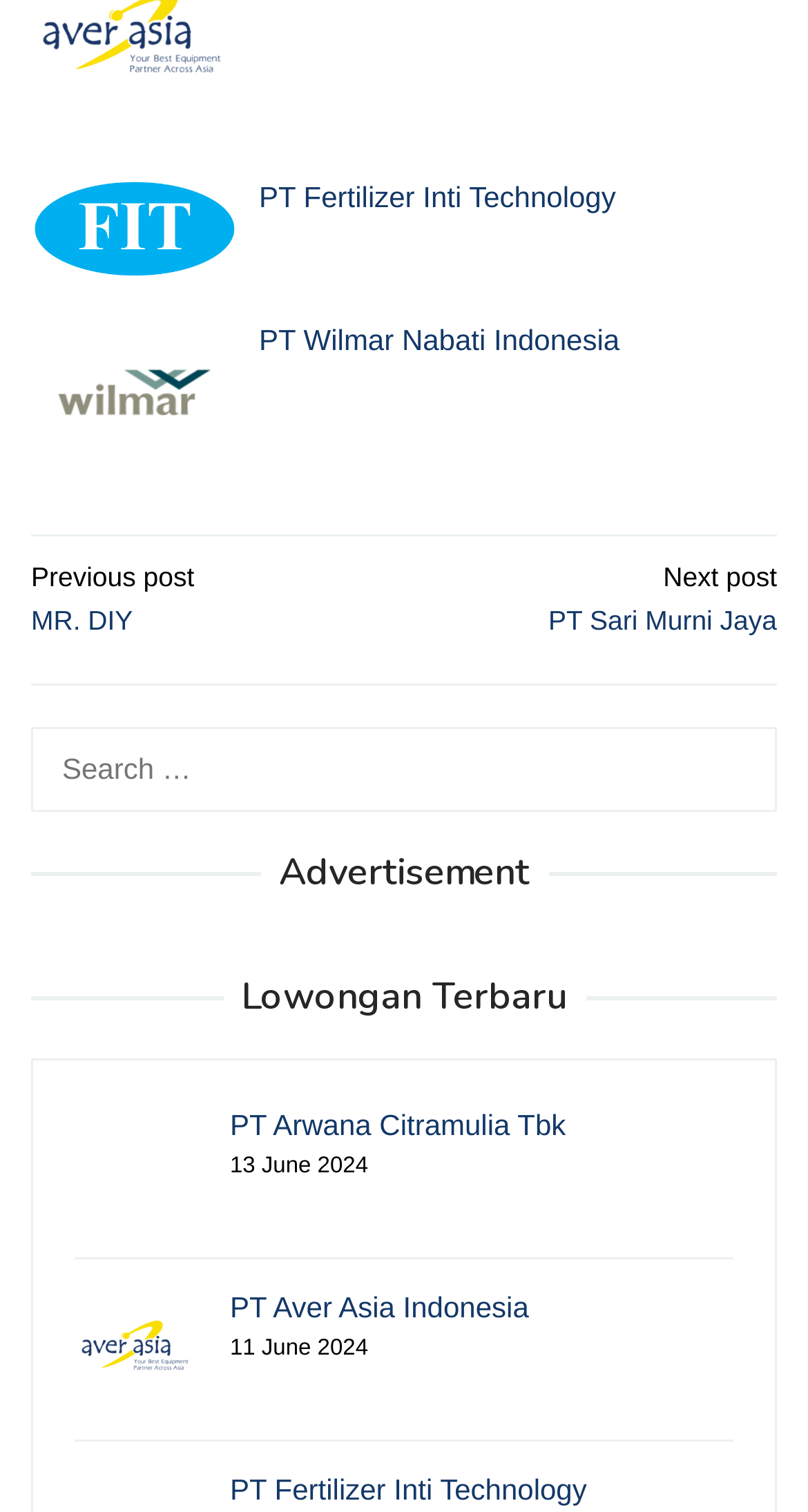What is the purpose of the search box?
We need a detailed and exhaustive answer to the question. Please elaborate.

The search box is located at the bottom of the webpage, and it has a label 'Search for:' next to it, indicating that it is used to search for posts or content within the website.